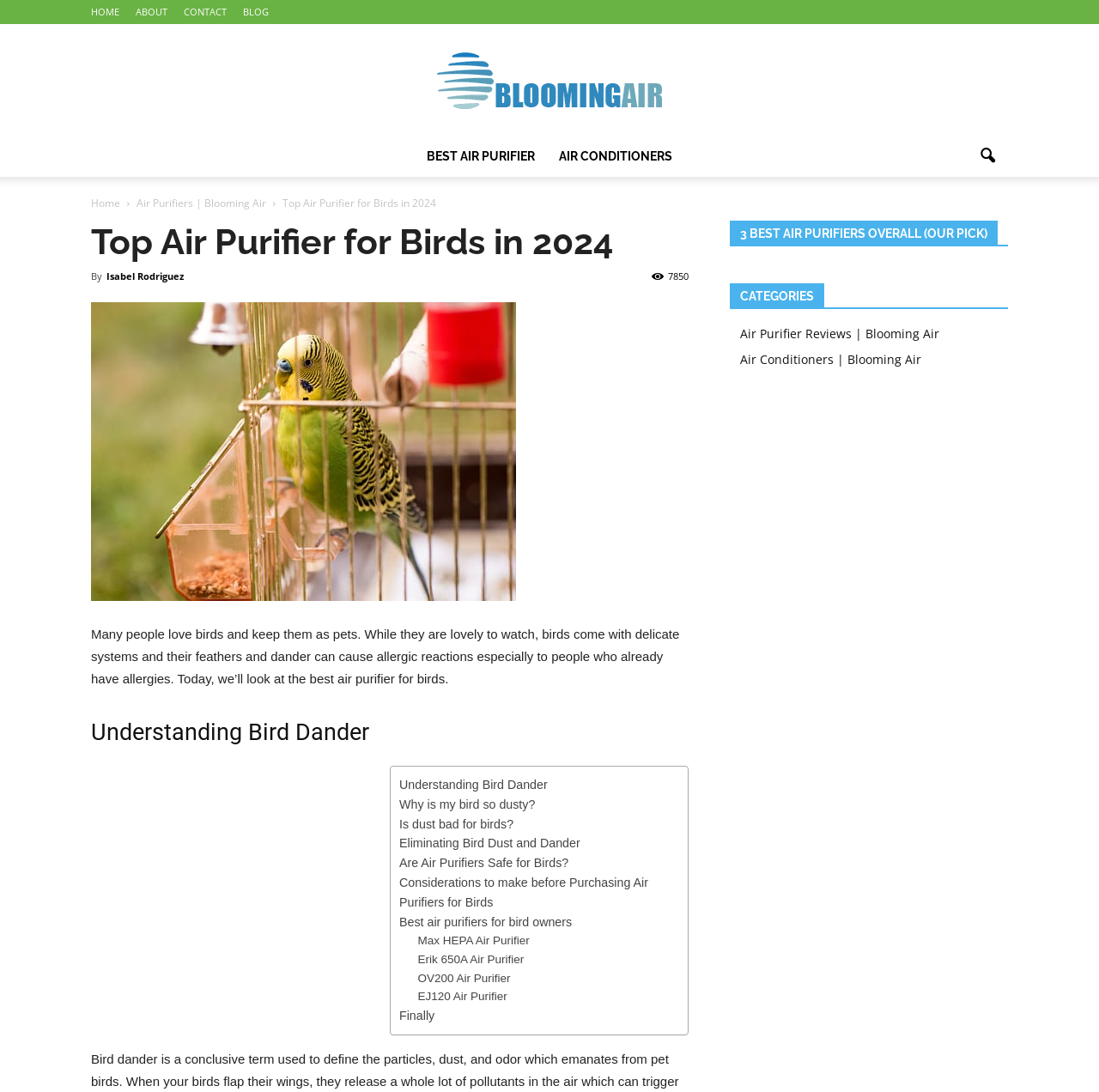Give a one-word or one-phrase response to the question:
What is the category of the 'Air Purifier Reviews' link?

Air Purifiers